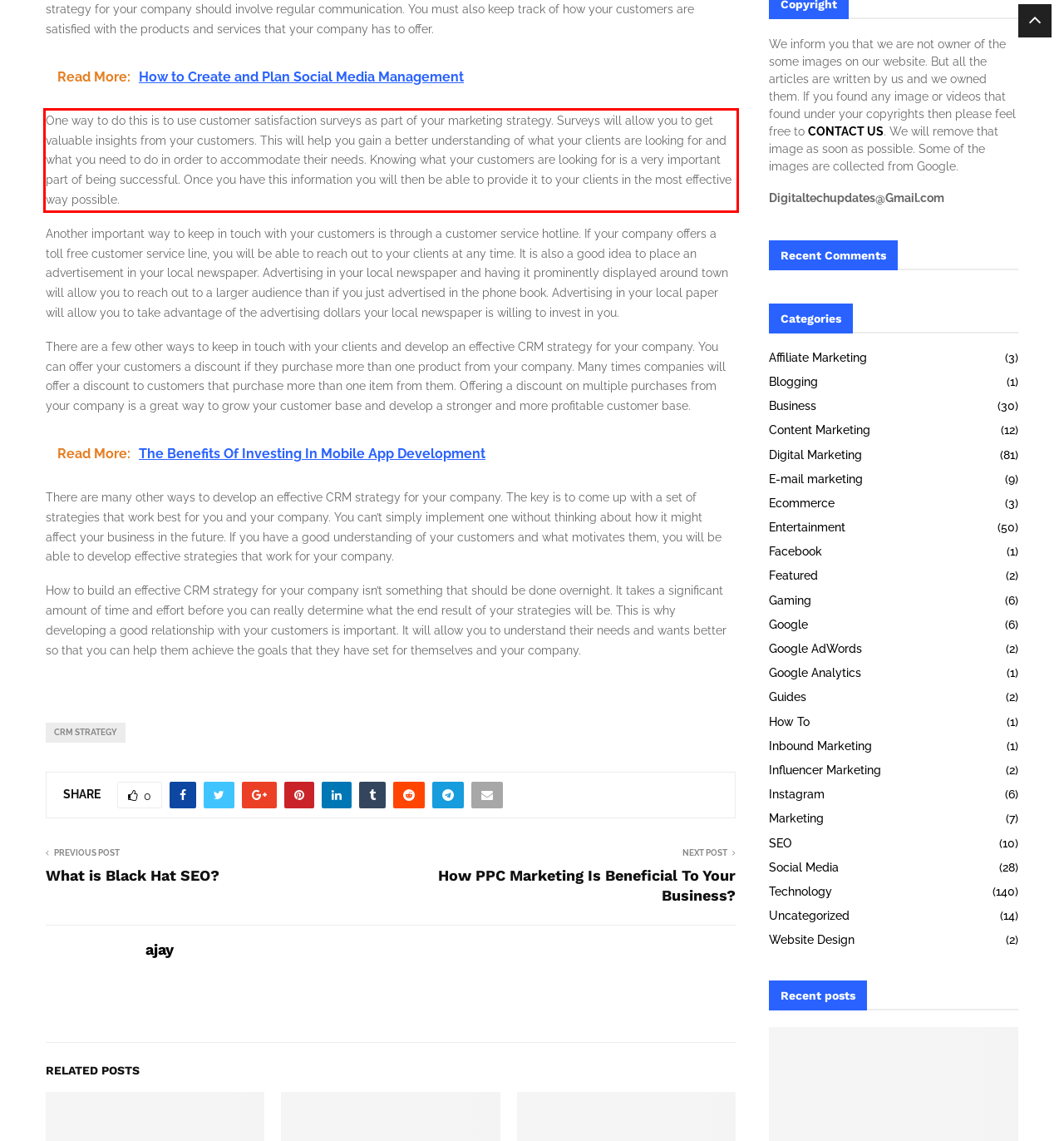There is a UI element on the webpage screenshot marked by a red bounding box. Extract and generate the text content from within this red box.

One way to do this is to use customer satisfaction surveys as part of your marketing strategy. Surveys will allow you to get valuable insights from your customers. This will help you gain a better understanding of what your clients are looking for and what you need to do in order to accommodate their needs. Knowing what your customers are looking for is a very important part of being successful. Once you have this information you will then be able to provide it to your clients in the most effective way possible.